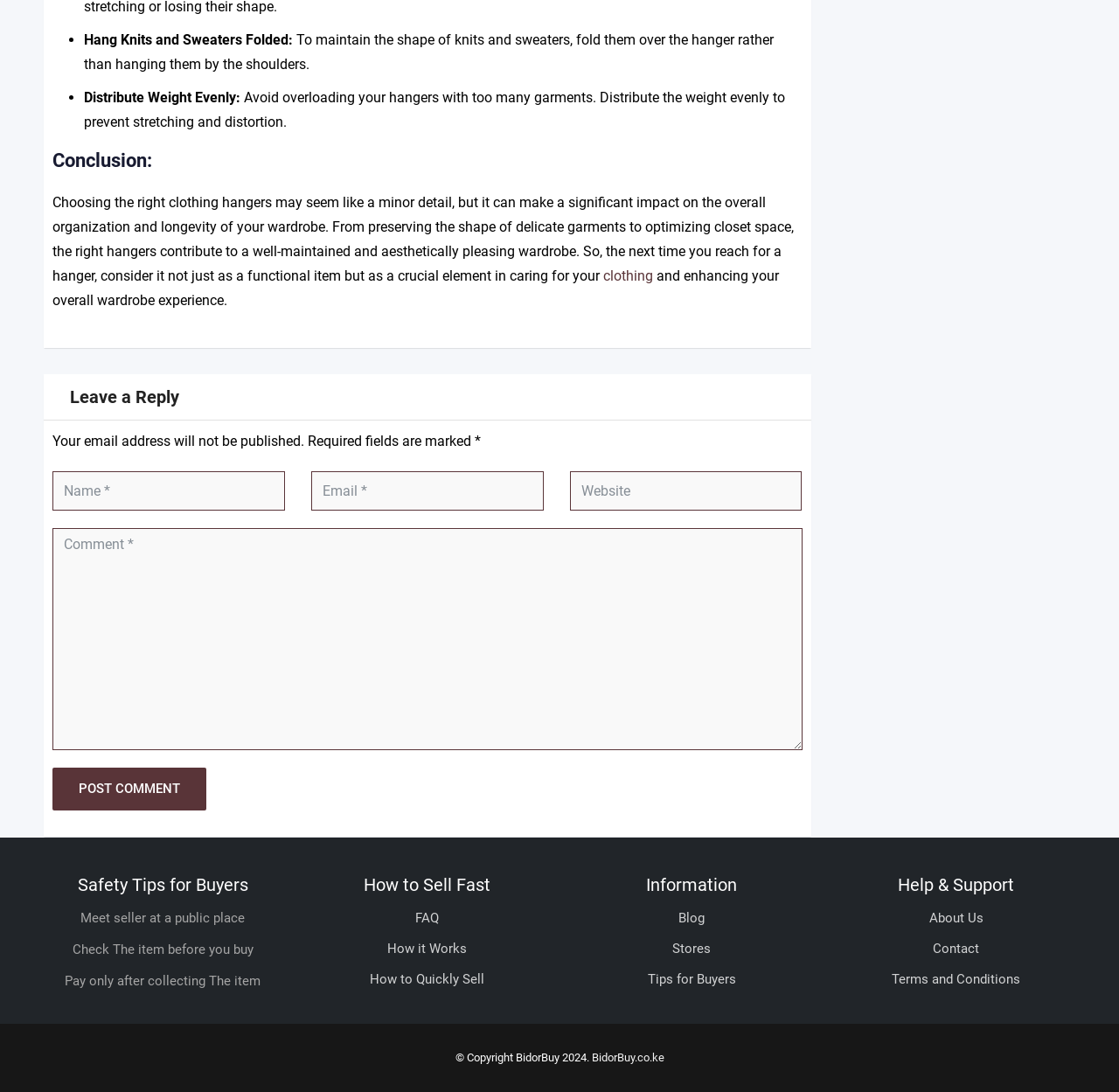Find and indicate the bounding box coordinates of the region you should select to follow the given instruction: "Leave a comment".

[0.047, 0.483, 0.717, 0.687]